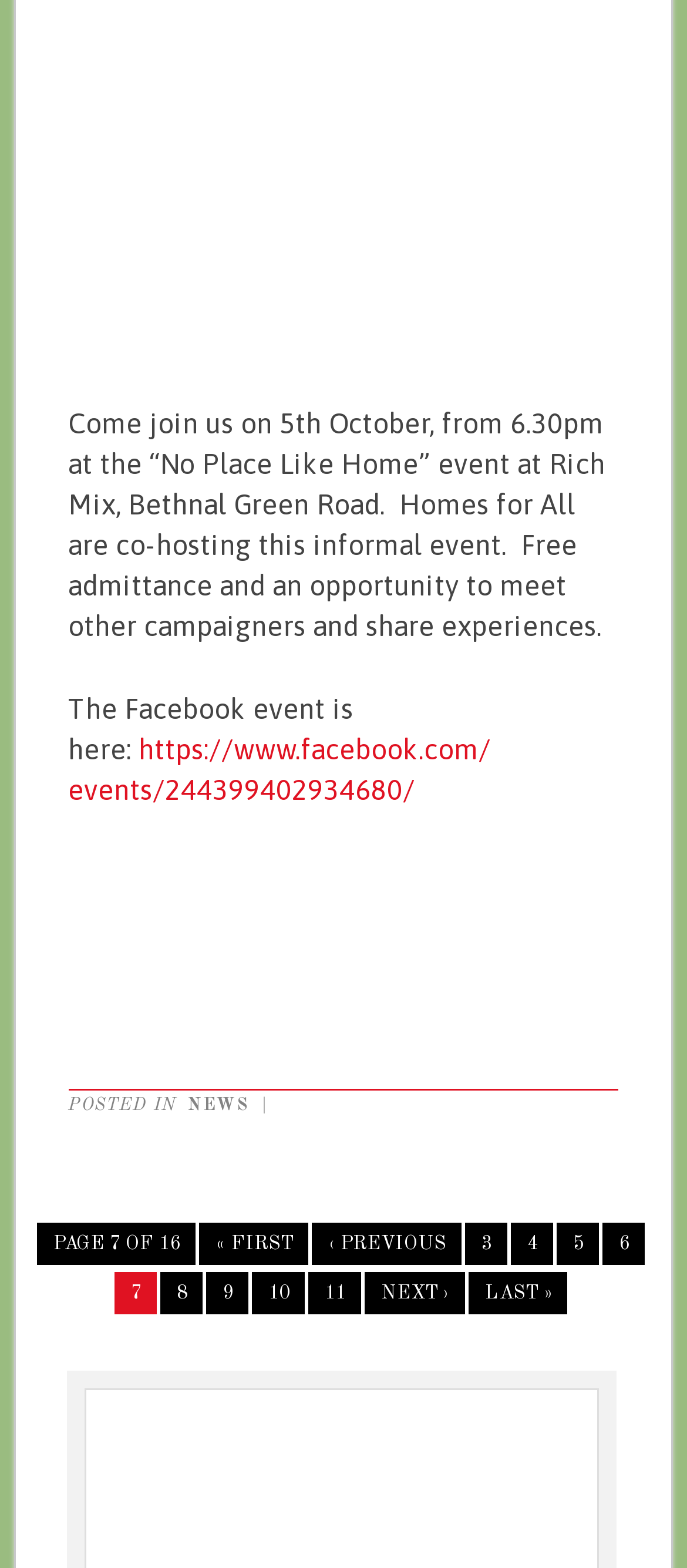What is the category of the current page?
Look at the screenshot and give a one-word or phrase answer.

NEWS